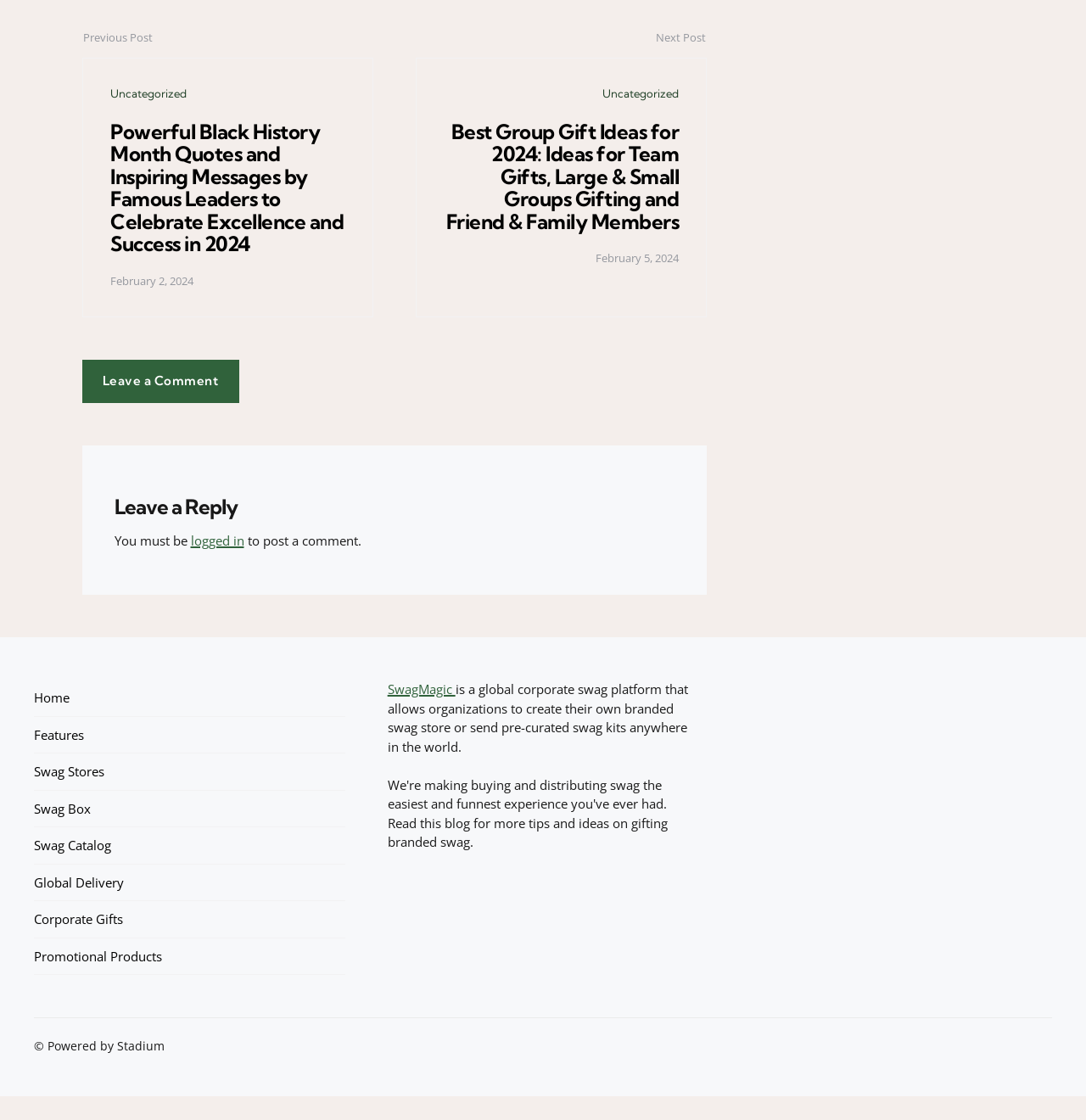Determine the bounding box coordinates of the area to click in order to meet this instruction: "Click on 'Previous Post'".

[0.077, 0.027, 0.141, 0.04]